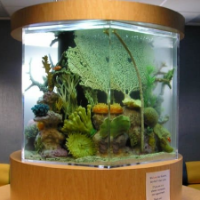Give a thorough caption of the image, focusing on all visible elements.

This image showcases a beautifully designed hexagon aquarium, featuring a vibrant underwater landscape filled with various corals and aquatic plants. The clear glass allows for an unobstructed view of the colorful flora and fauna, creating a tranquil and inviting focal point in the surrounding environment. The aquarium is thoughtfully illuminated, highlighting the intricate details of the marine life while the smooth wooden base adds an elegant touch to its aesthetic. Ideal for both decorative and educational purposes, this aquarium exemplifies the beauty of aquatic ecosystems, serving as a perfect example for discussions about marine life and aquarium care.